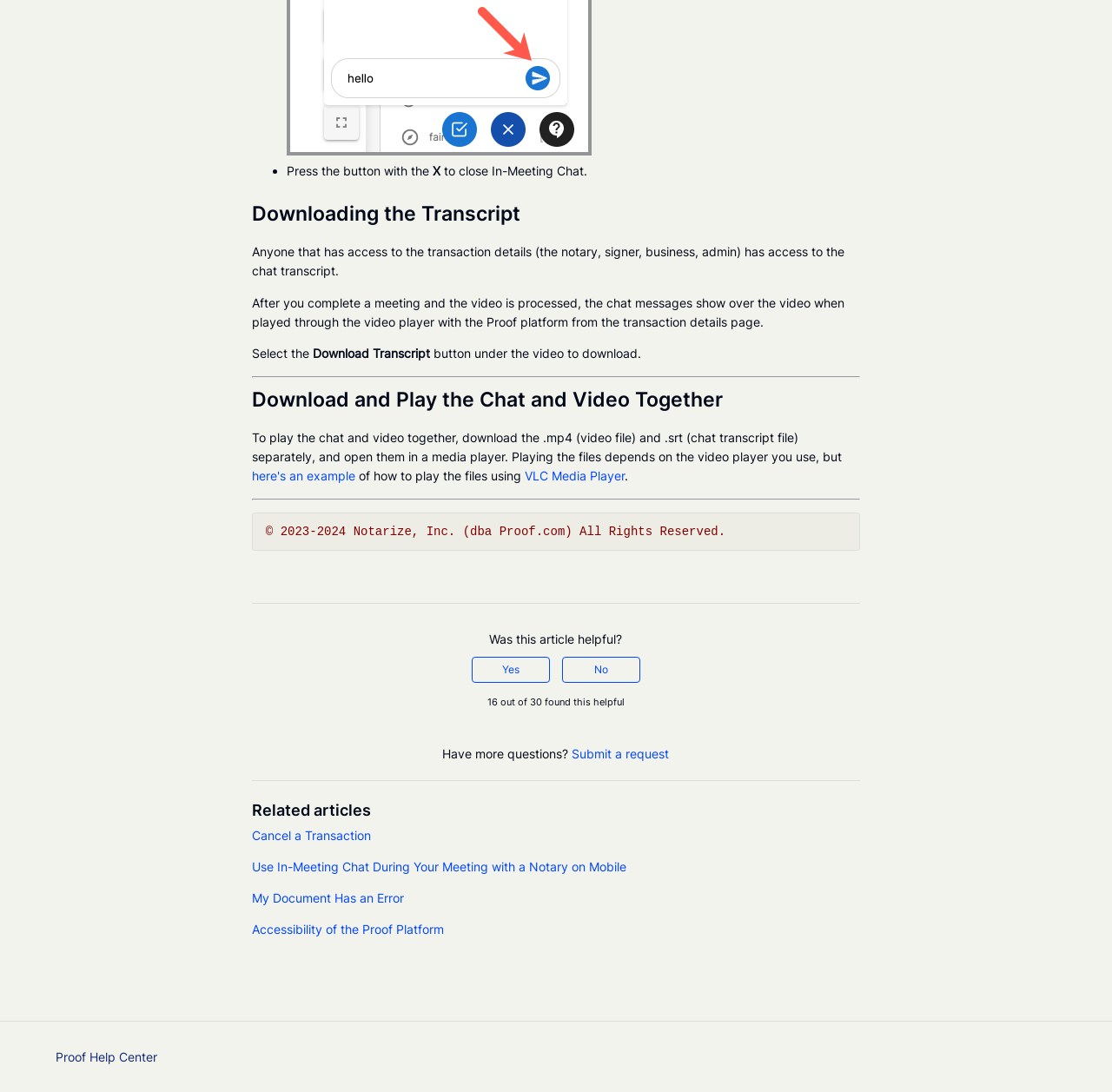How many people found this article helpful?
Look at the screenshot and respond with one word or a short phrase.

16 out of 30